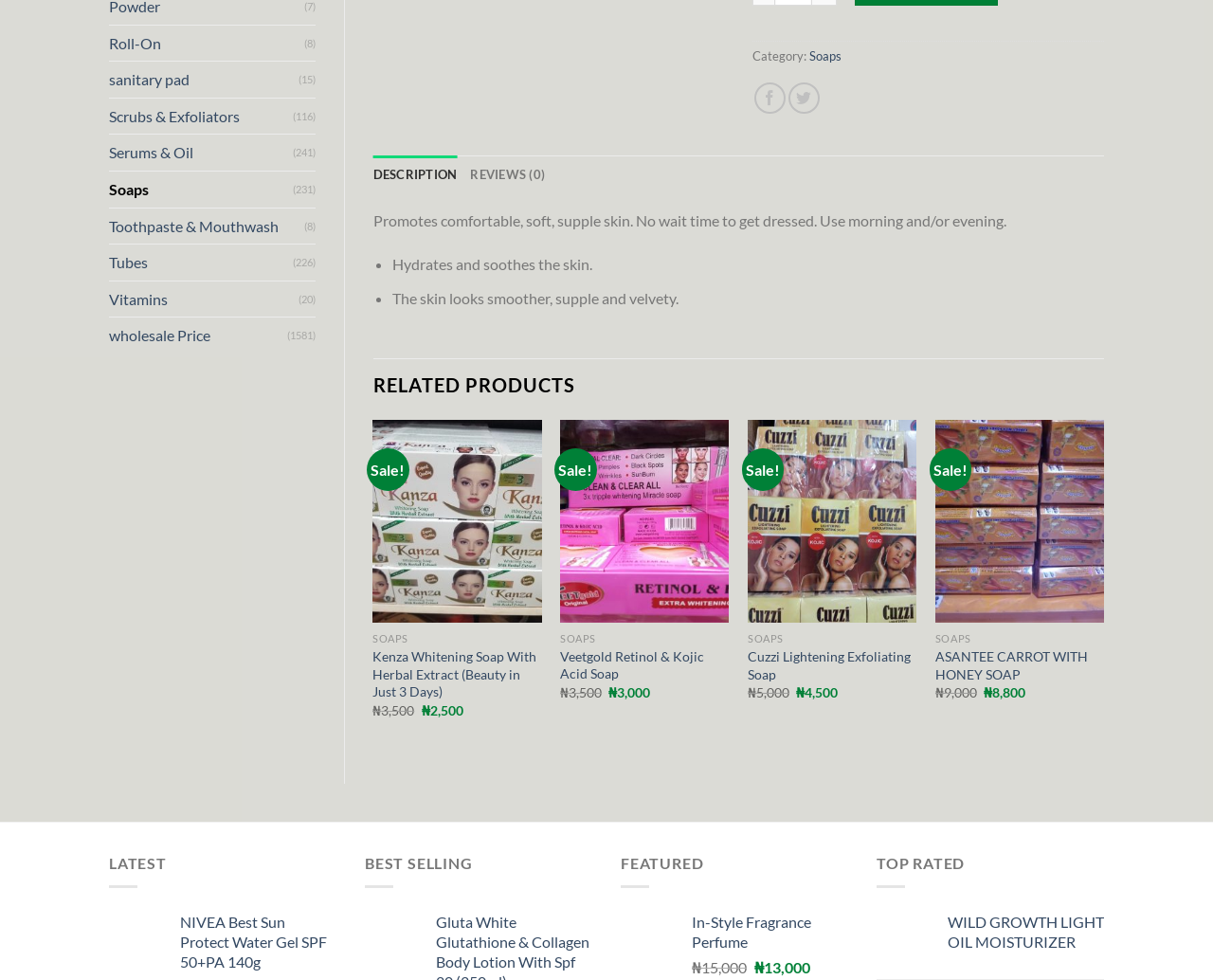Identify the bounding box of the UI element described as follows: "Reviews (0)". Provide the coordinates as four float numbers in the range of 0 to 1 [left, top, right, bottom].

[0.388, 0.158, 0.449, 0.197]